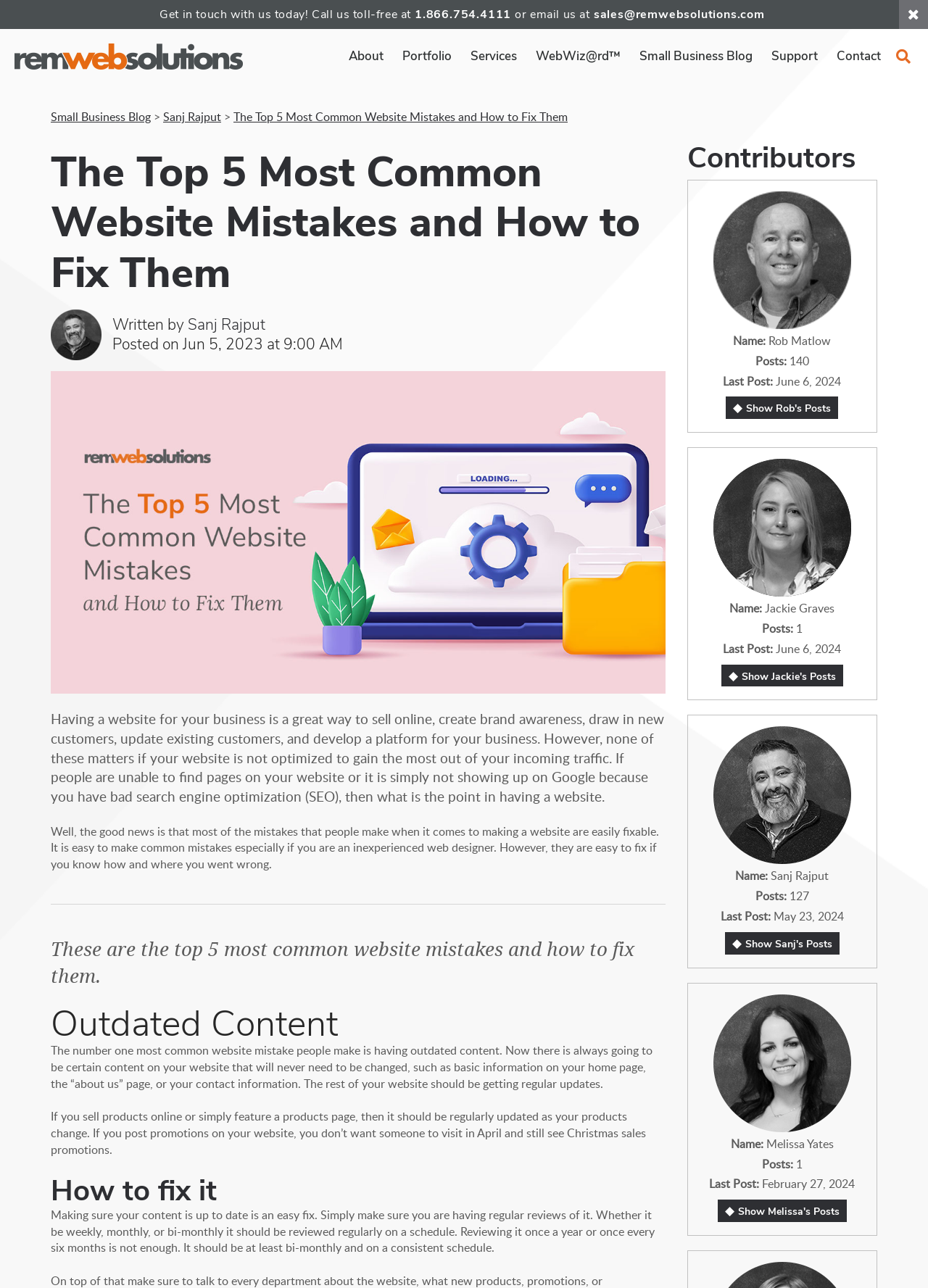Please identify the bounding box coordinates of the clickable region that I should interact with to perform the following instruction: "View the portfolio". The coordinates should be expressed as four float numbers between 0 and 1, i.e., [left, top, right, bottom].

[0.434, 0.035, 0.487, 0.053]